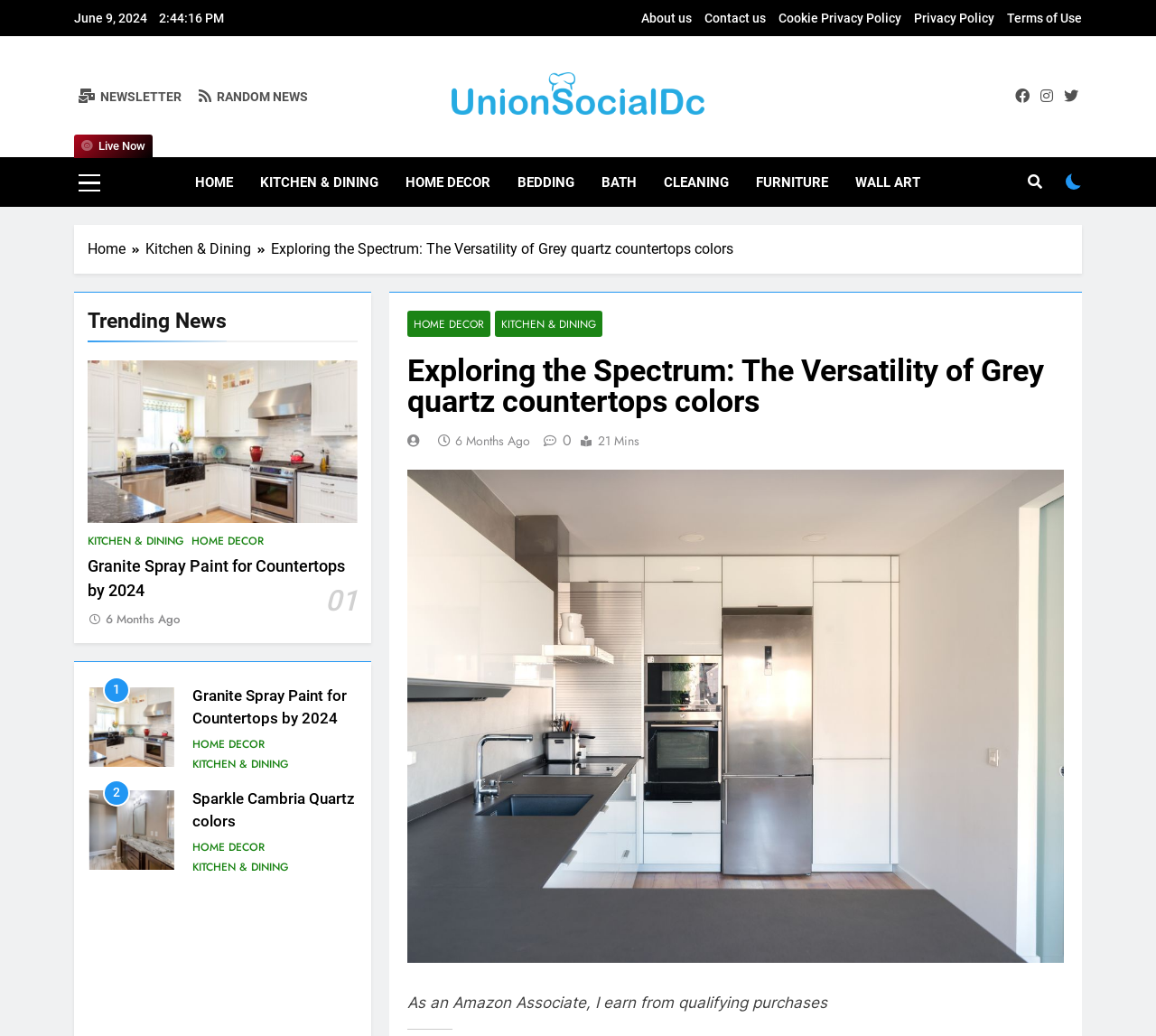What type of content is primarily featured on this webpage?
Answer the question with a detailed explanation, including all necessary information.

Based on the webpage's structure and content, it appears to be a blog or article webpage focused on kitchen and home decor, with multiple sections and articles related to these topics.